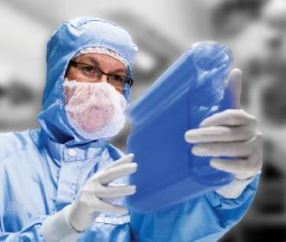What is the blue container likely related to?
Please provide a single word or phrase as the answer based on the screenshot.

Laboratory testing or packaging